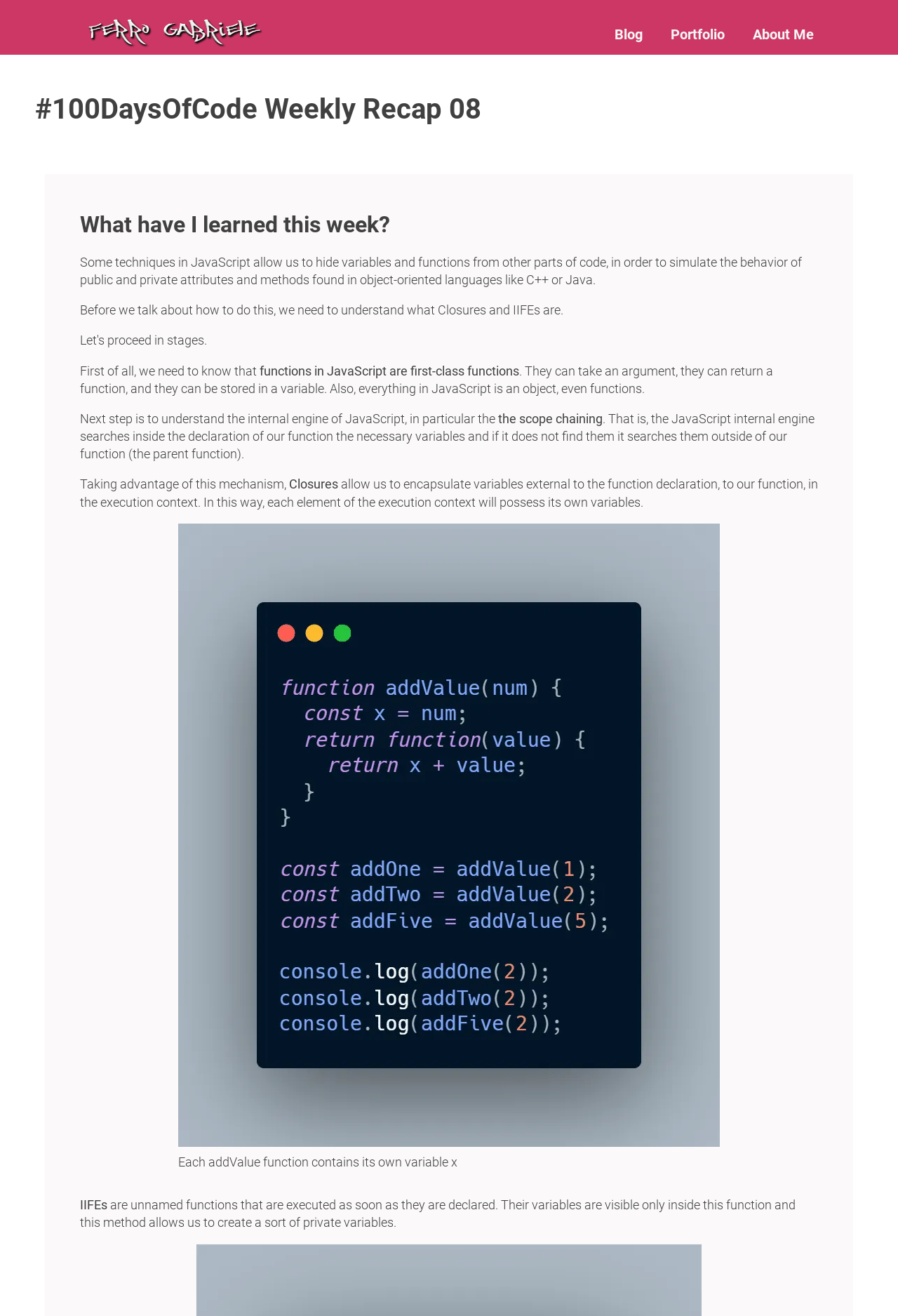What is the purpose of Closures in JavaScript?
By examining the image, provide a one-word or phrase answer.

Encapsulate variables